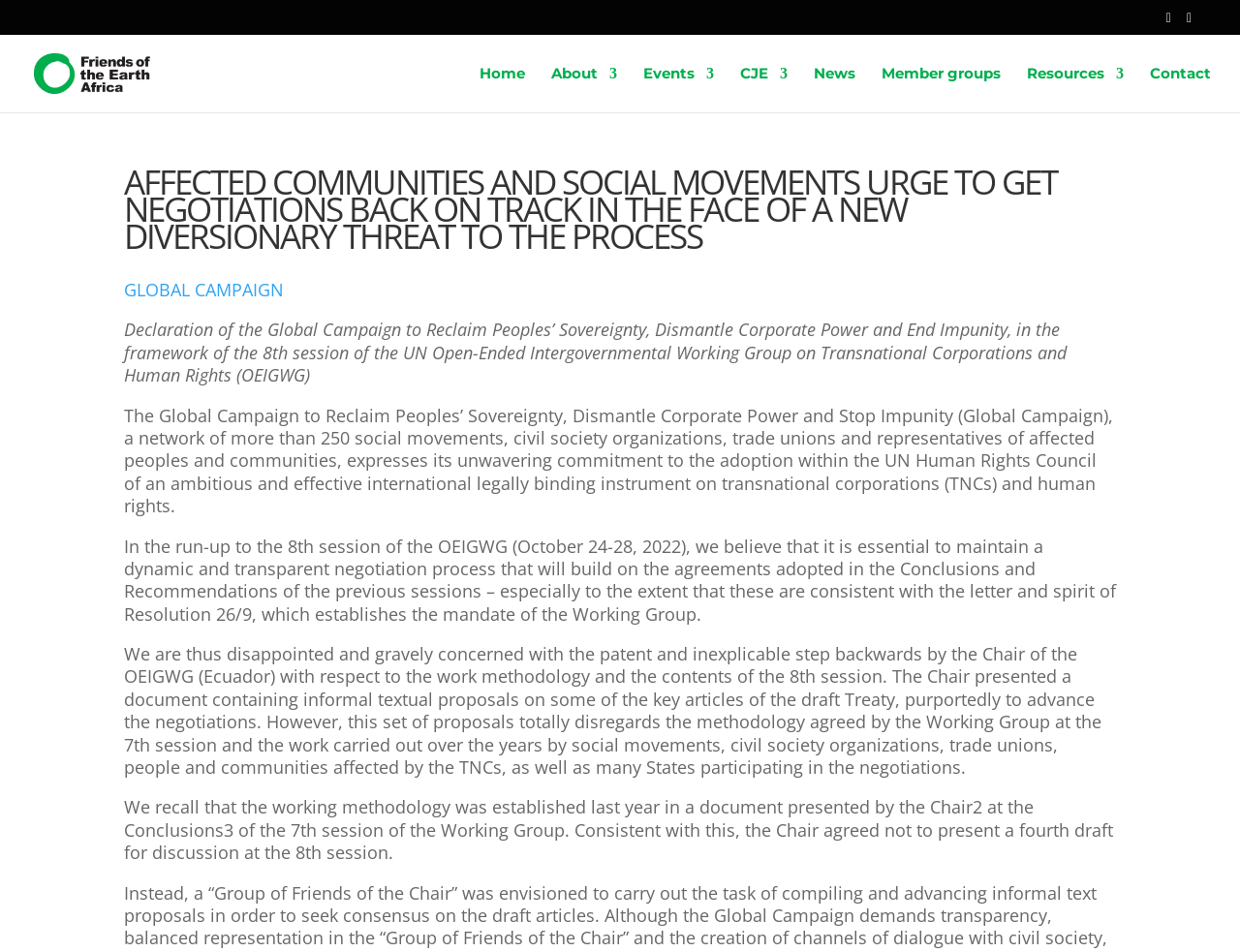Generate a thorough caption that explains the contents of the webpage.

The webpage appears to be an article or news page from FoE Africa, with a focus on a specific topic related to affected communities and social movements. 

At the top of the page, there is a logo of FoE Africa, accompanied by a link to the organization's homepage. 

Below the logo, there is a navigation menu with links to various sections of the website, including Home, About, Events, CJE, News, Member groups, Resources, and Contact. 

To the right of the navigation menu, there is a search box where users can input keywords to search for content on the website. 

The main content of the page is an article with a heading that matches the meta description. The article is divided into several paragraphs of text, which discuss the Global Campaign to Reclaim Peoples' Sovereignty, Dismantle Corporate Power, and End Impunity. The text explains the campaign's commitment to adopting an international legally binding instrument on transnational corporations and human rights, and expresses disappointment and concern with the methodology and contents of the 8th session of the UN Open-Ended Intergovernmental Working Group on Transnational Corporations and Human Rights. 

There are no images on the page apart from the FoE Africa logo.